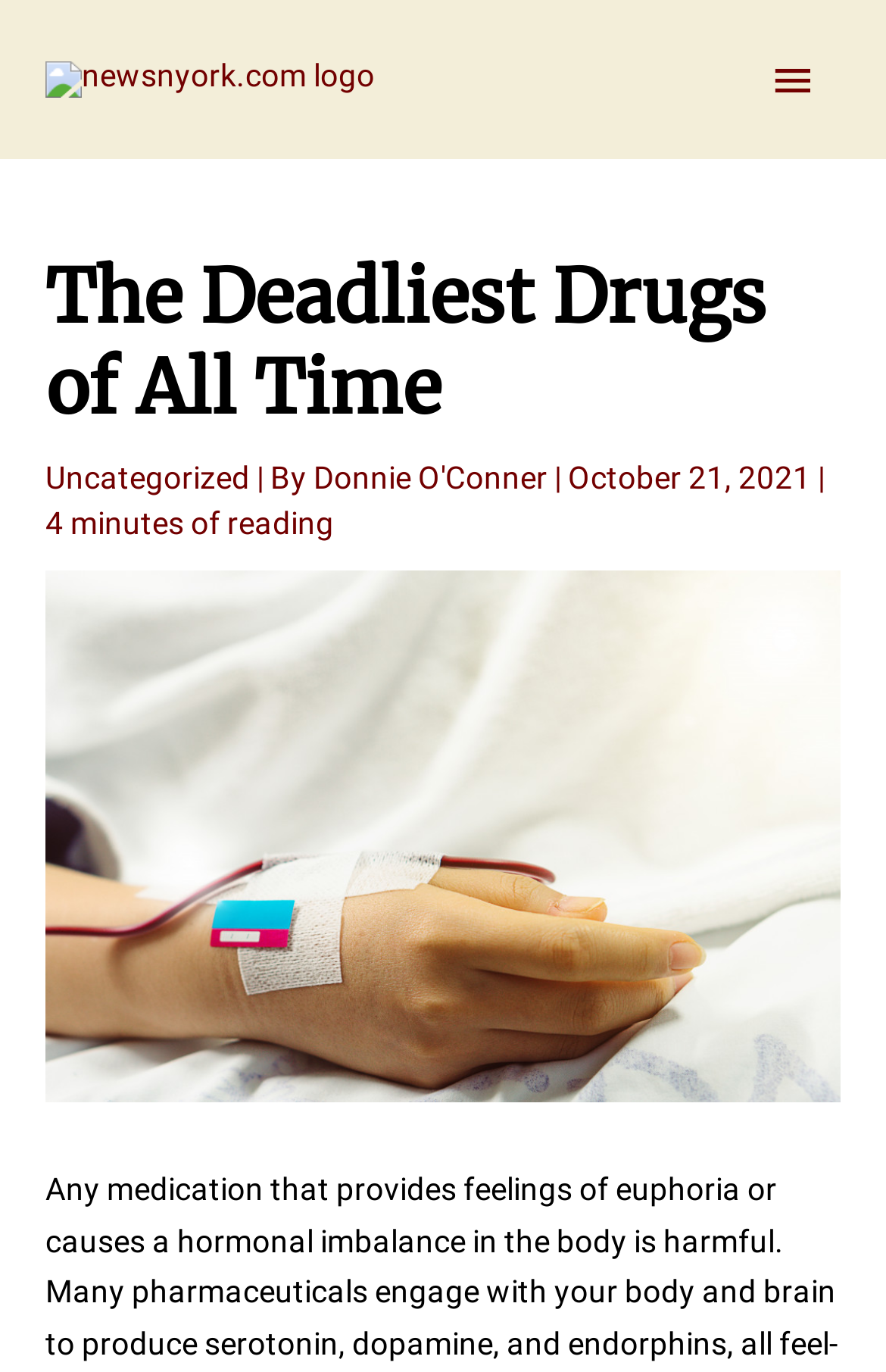Identify the title of the webpage and provide its text content.

The Deadliest Drugs of All Time